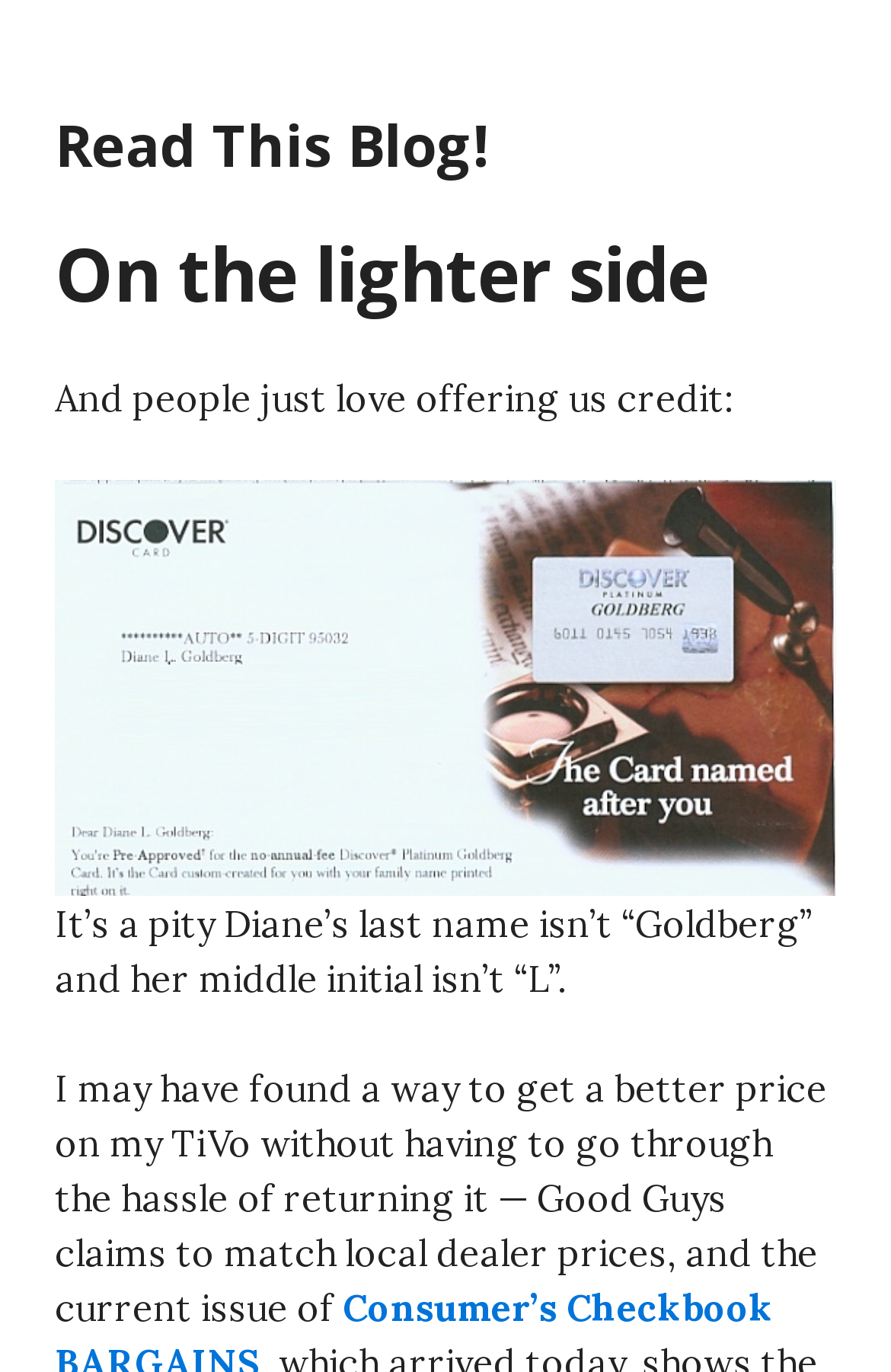What is the name mentioned in the text?
Carefully analyze the image and provide a detailed answer to the question.

The name 'Diane' is mentioned in the text as part of a humorous statement about her last name and middle initial.